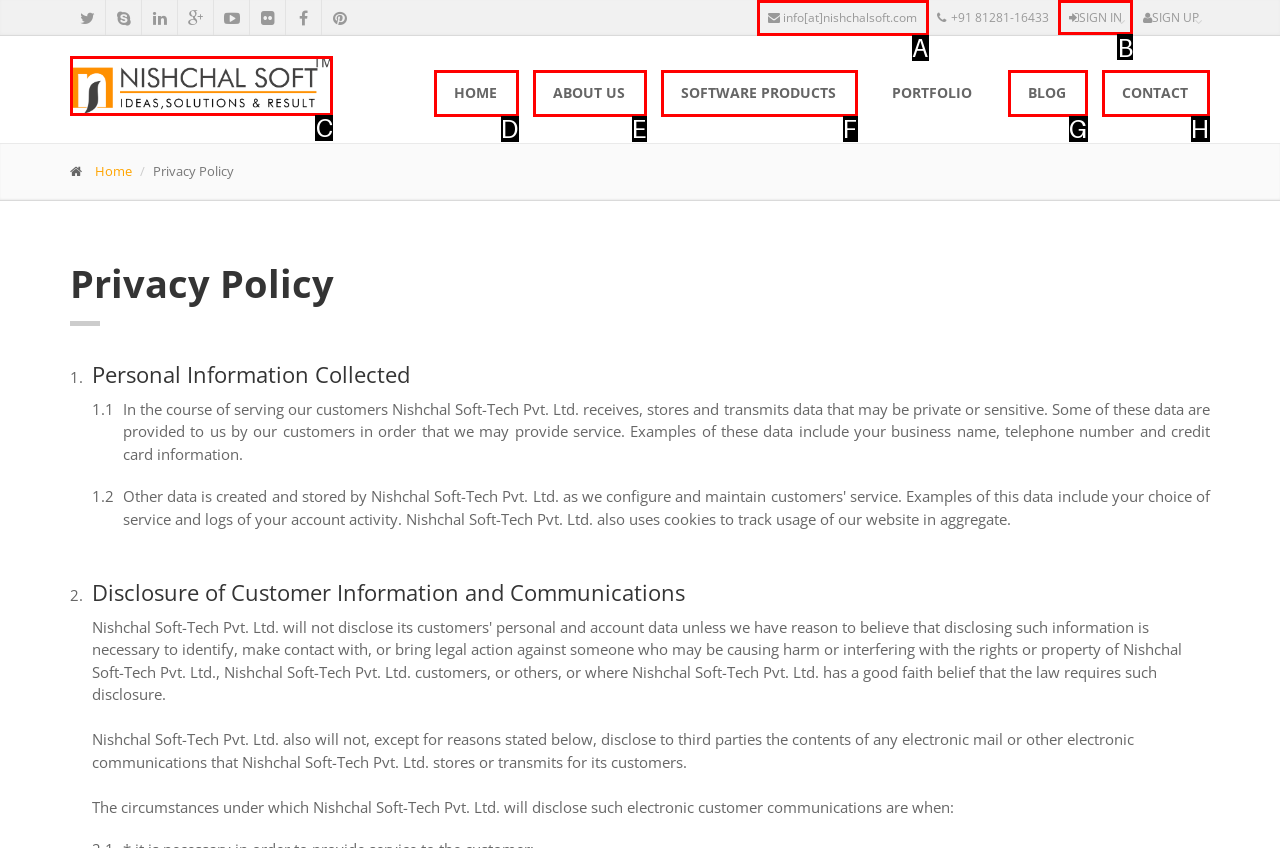Given the task: Click the SIGN IN button, tell me which HTML element to click on.
Answer with the letter of the correct option from the given choices.

B